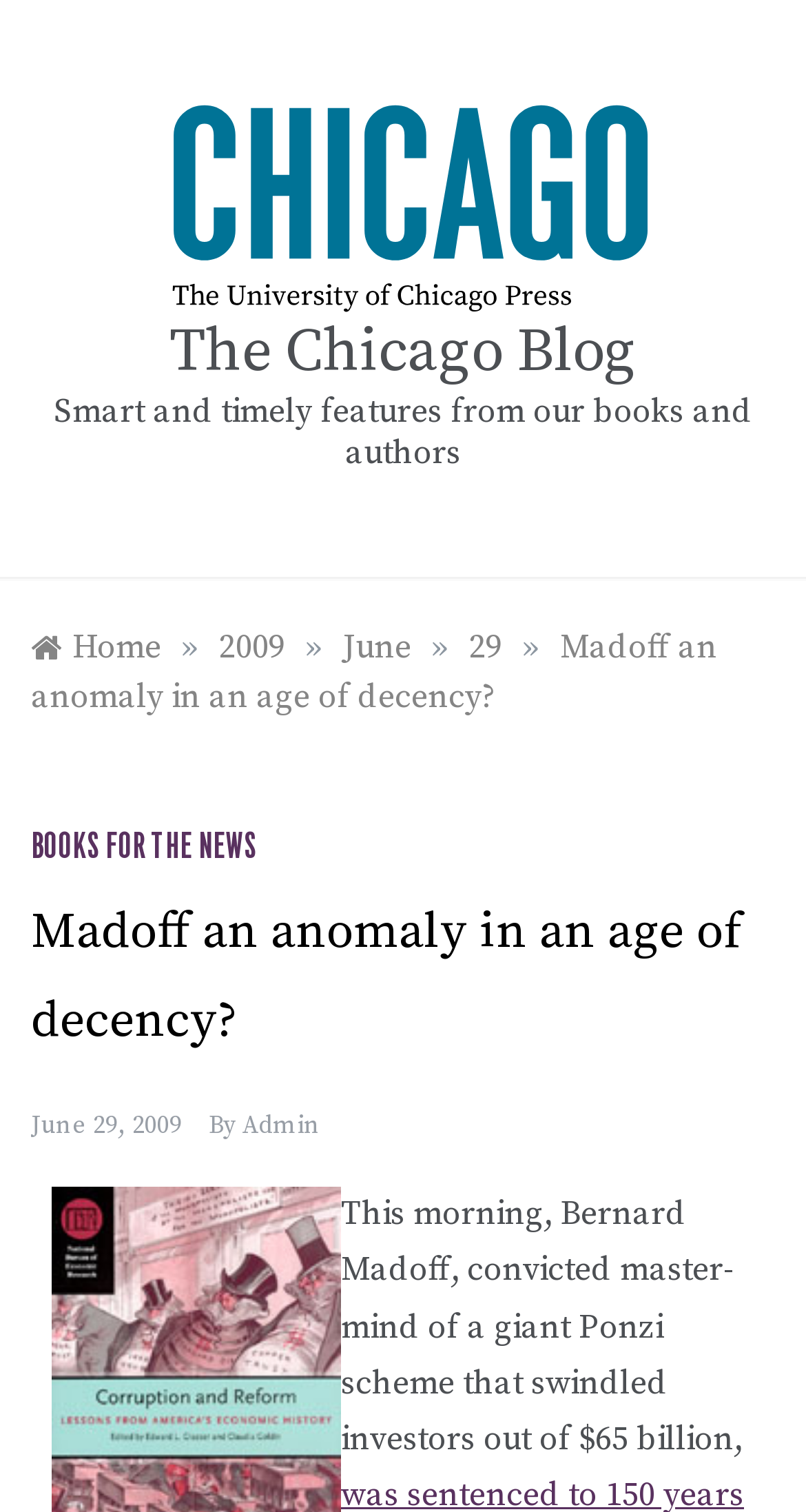Describe all the key features of the webpage in detail.

The webpage appears to be a blog post from "The Chicago Blog" with the title "Madoff an anomaly in an age of decency?" The top-left corner of the page features a link to "The Chicago Blog" accompanied by an image with the same name. Below this, there is a heading with the same title, "The Chicago Blog", which is followed by a link to the blog.

To the right of the heading, there is a static text that reads "Smart and timely features from our books and authors". Below this, there is a navigation section labeled "Breadcrumbs" that displays a hierarchical path of links, including "Home", "2009", "June", "29", and the current page title "Madoff an anomaly in an age of decency?".

The main content of the page is a blog post with the title "Madoff an anomaly in an age of decency?" which is displayed as a heading. Below the title, there is a link to "BOOKS FOR THE NEWS" and another link to the date "June 29, 2009". The author of the post, "Admin", is credited below the date.

The main text of the blog post starts with the sentence "This morning, Bernard Madoff, convicted master-mind of a giant Ponzi scheme that swindled investors out of $65 billion," which is displayed in a large block of text.